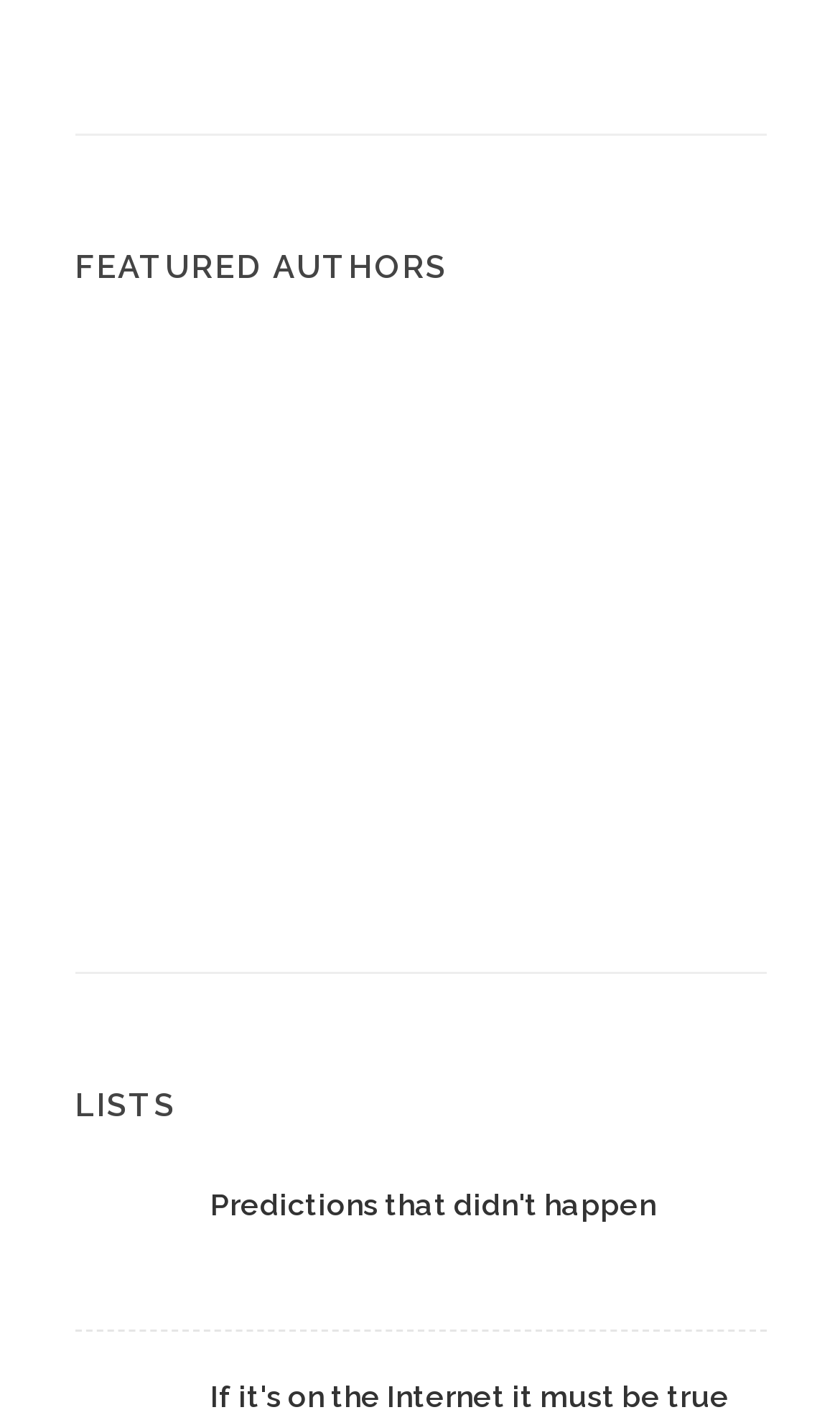Determine the bounding box coordinates of the element that should be clicked to execute the following command: "Learn about Martin Luther King, Jr.".

[0.088, 0.366, 0.294, 0.488]